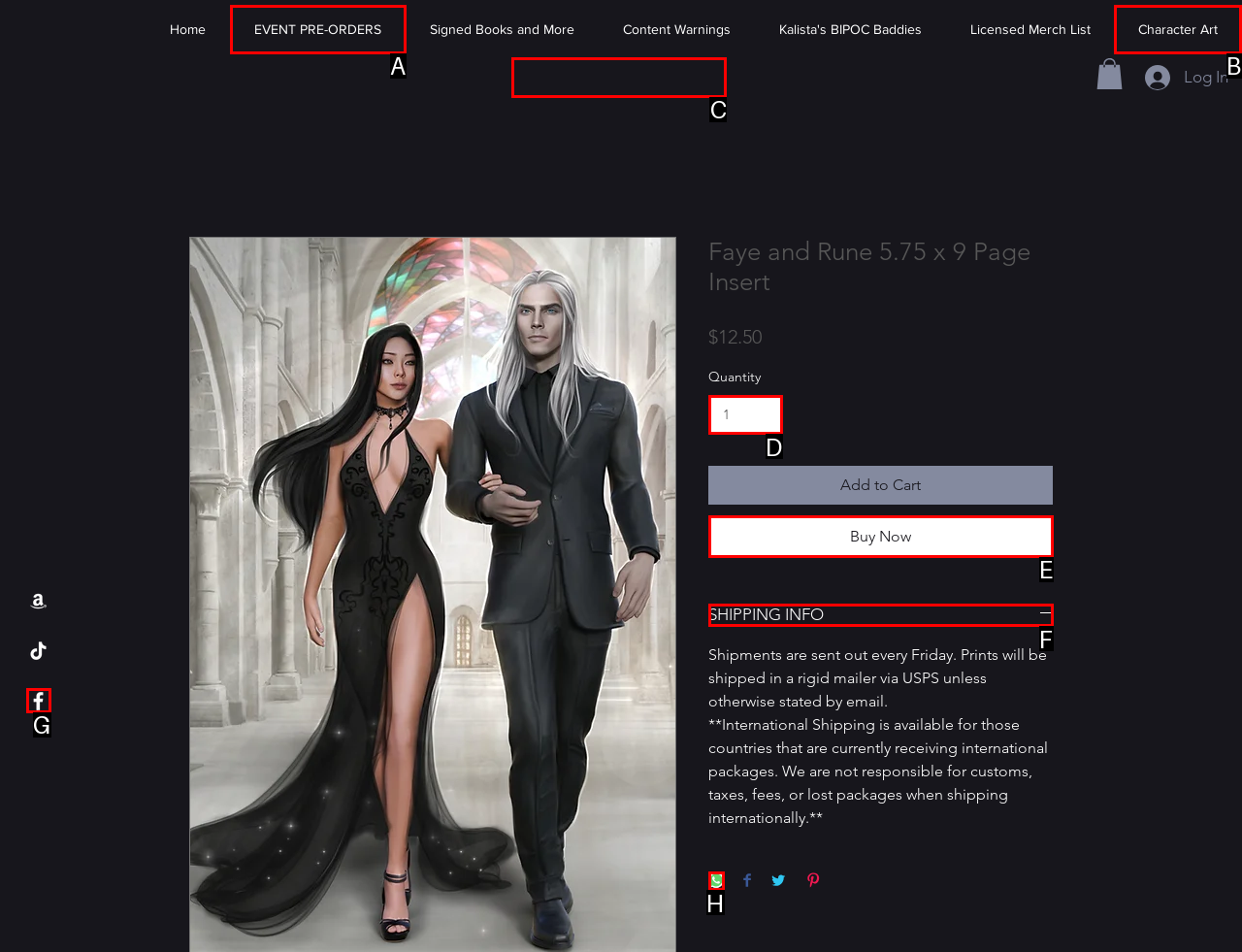Choose the HTML element that should be clicked to achieve this task: Click the 'Join our Newsletter' link
Respond with the letter of the correct choice.

C